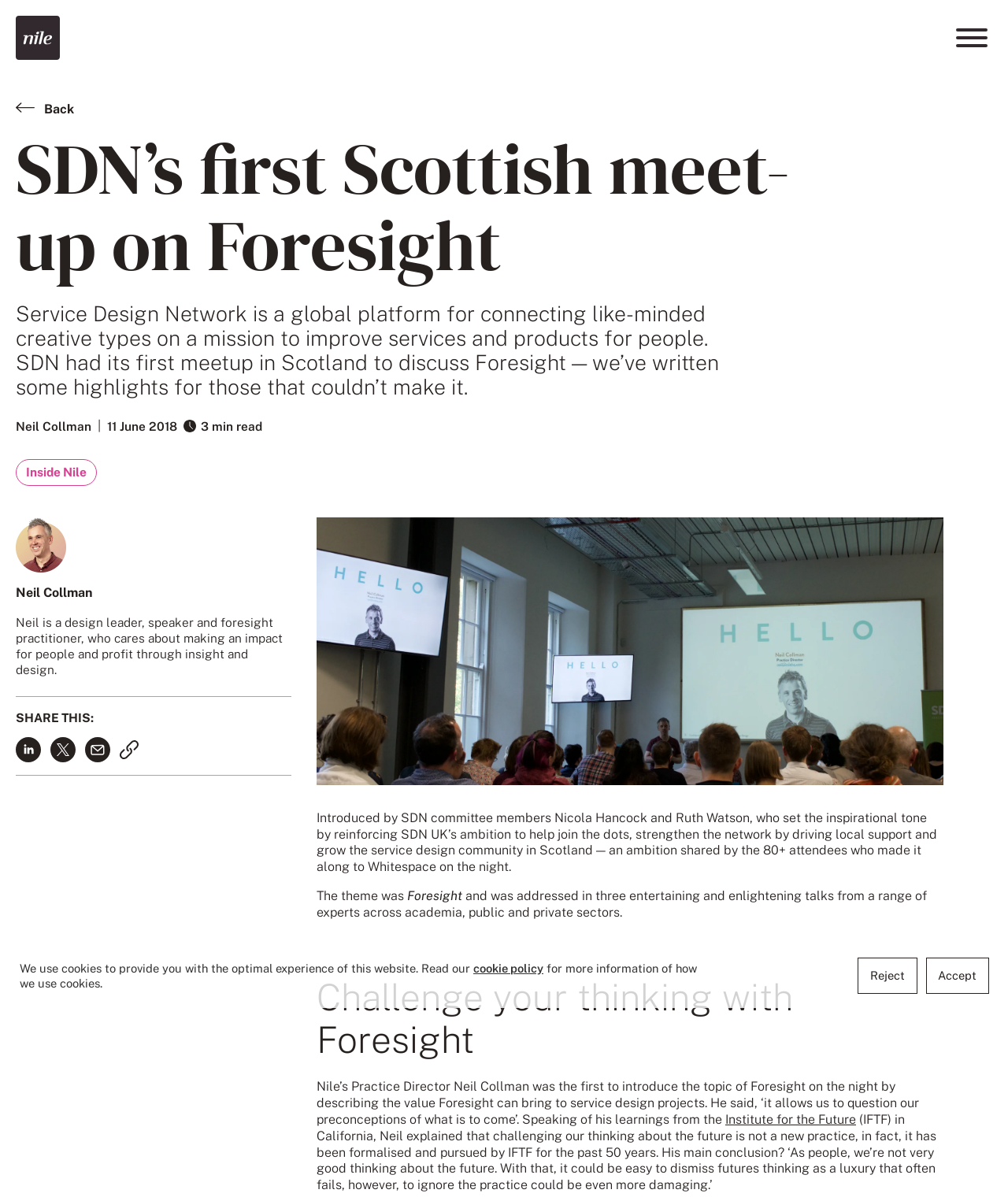What is the name of the event described on this webpage?
Refer to the image and give a detailed answer to the question.

I determined the answer by looking at the heading elements on the webpage, specifically the one with the text 'SDN’s first Scottish meet-up on Foresight'. This heading is prominent and appears to be the title of the article or event being described.